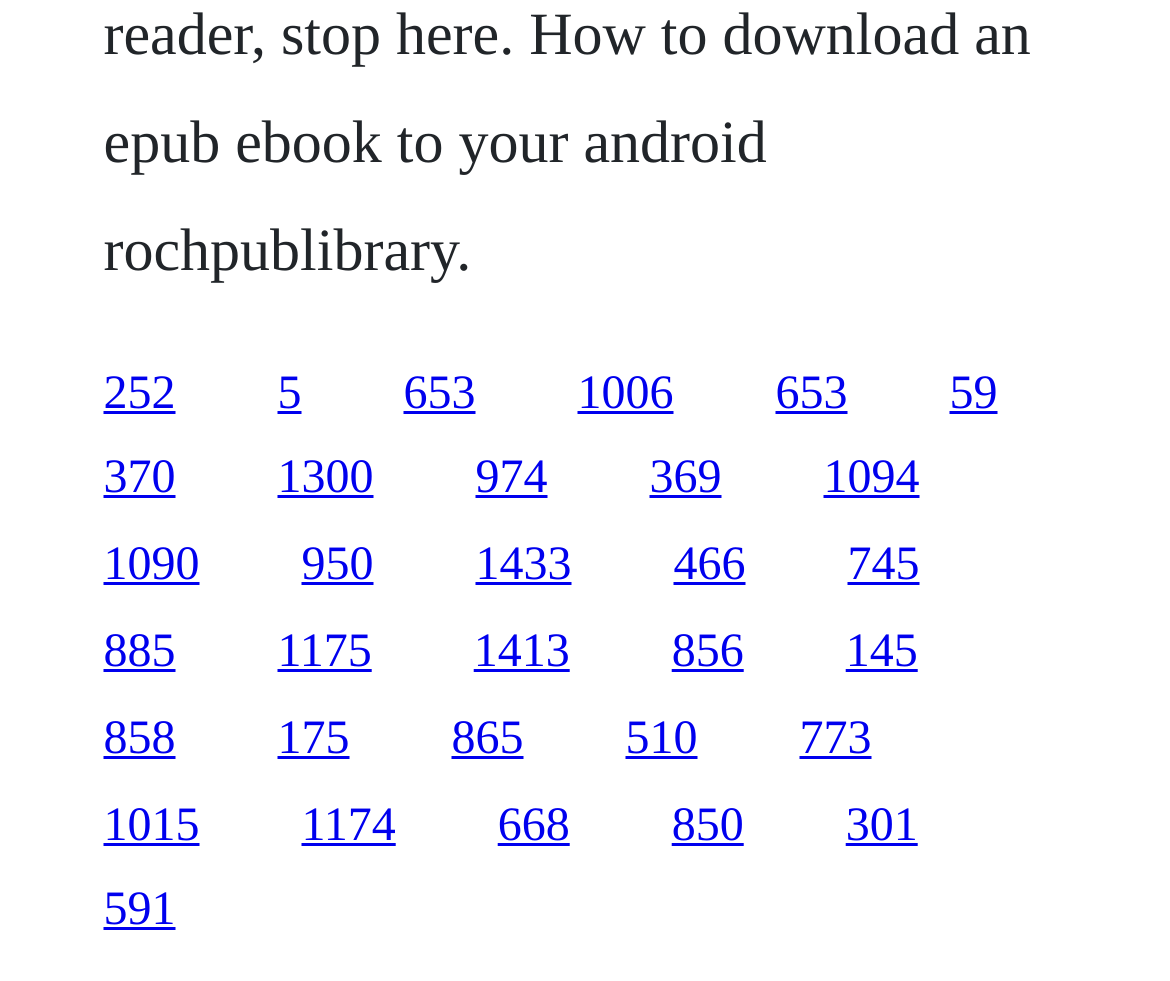Can you determine the bounding box coordinates of the area that needs to be clicked to fulfill the following instruction: "go to the 1006 link"?

[0.494, 0.375, 0.576, 0.427]